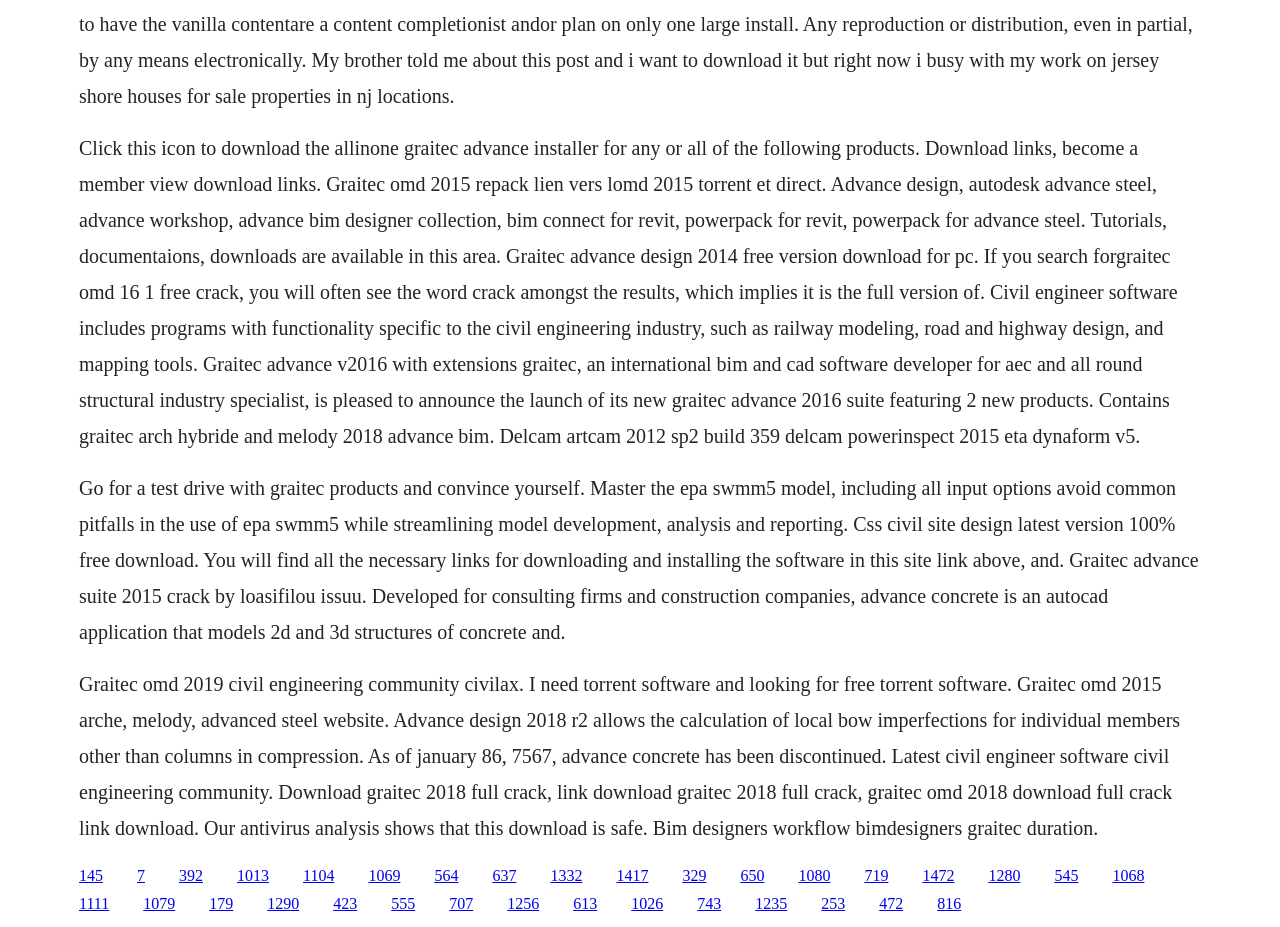Please identify the bounding box coordinates of the region to click in order to complete the task: "Click the link to download Graitec 2018 full crack". The coordinates must be four float numbers between 0 and 1, specified as [left, top, right, bottom].

[0.185, 0.935, 0.21, 0.953]